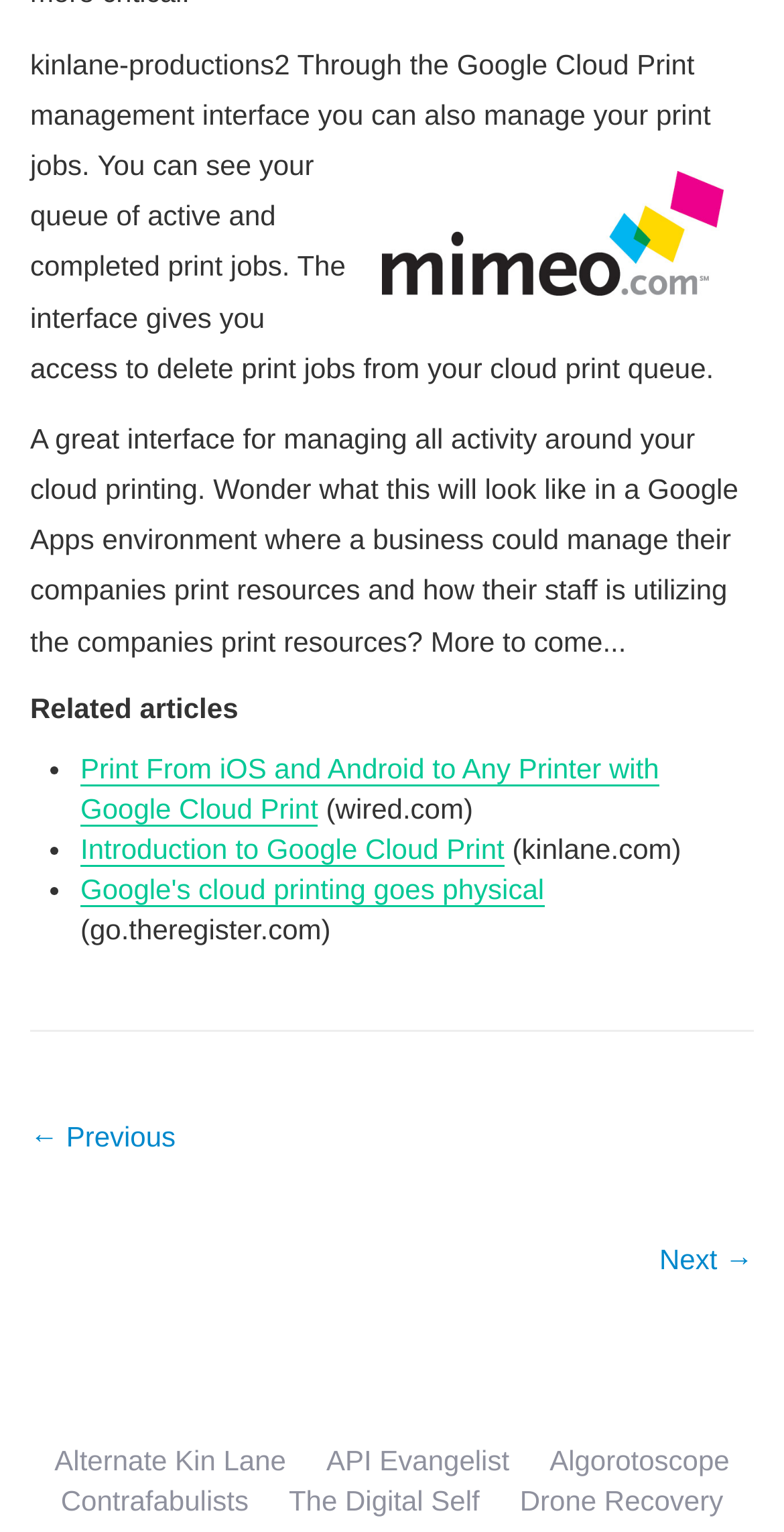Give a succinct answer to this question in a single word or phrase: 
How many related articles are listed?

3